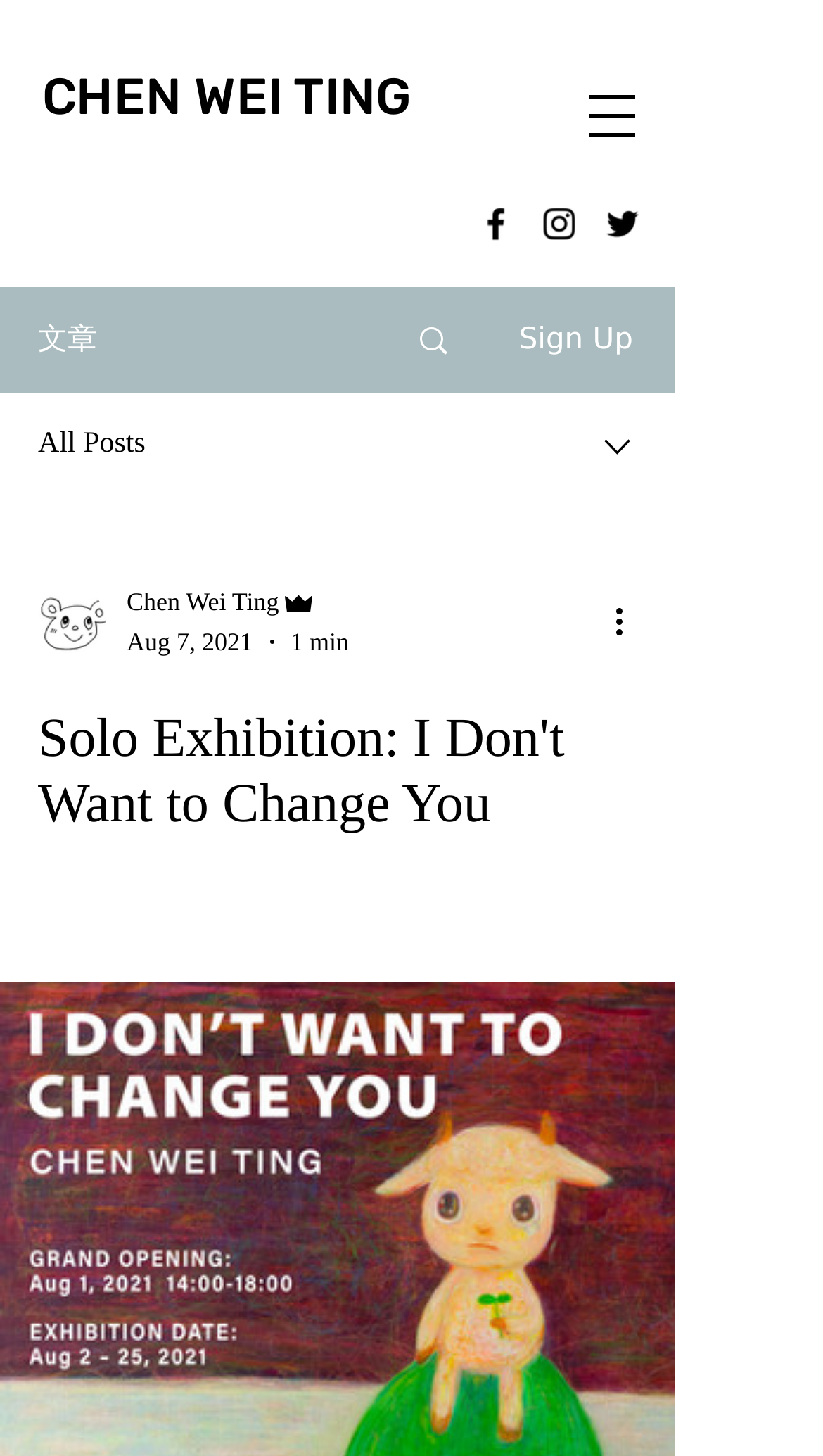Answer the question using only a single word or phrase: 
How many navigation menu items are there?

1